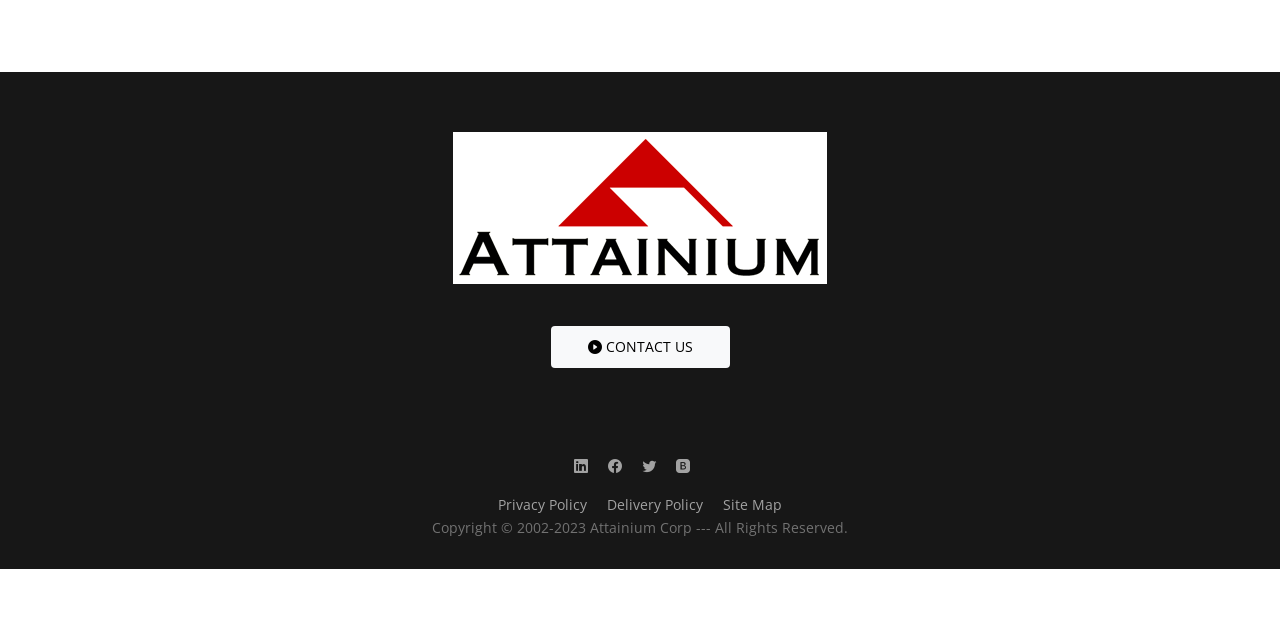From the webpage screenshot, predict the bounding box of the UI element that matches this description: "title="Facebook"".

[0.475, 0.712, 0.498, 0.742]